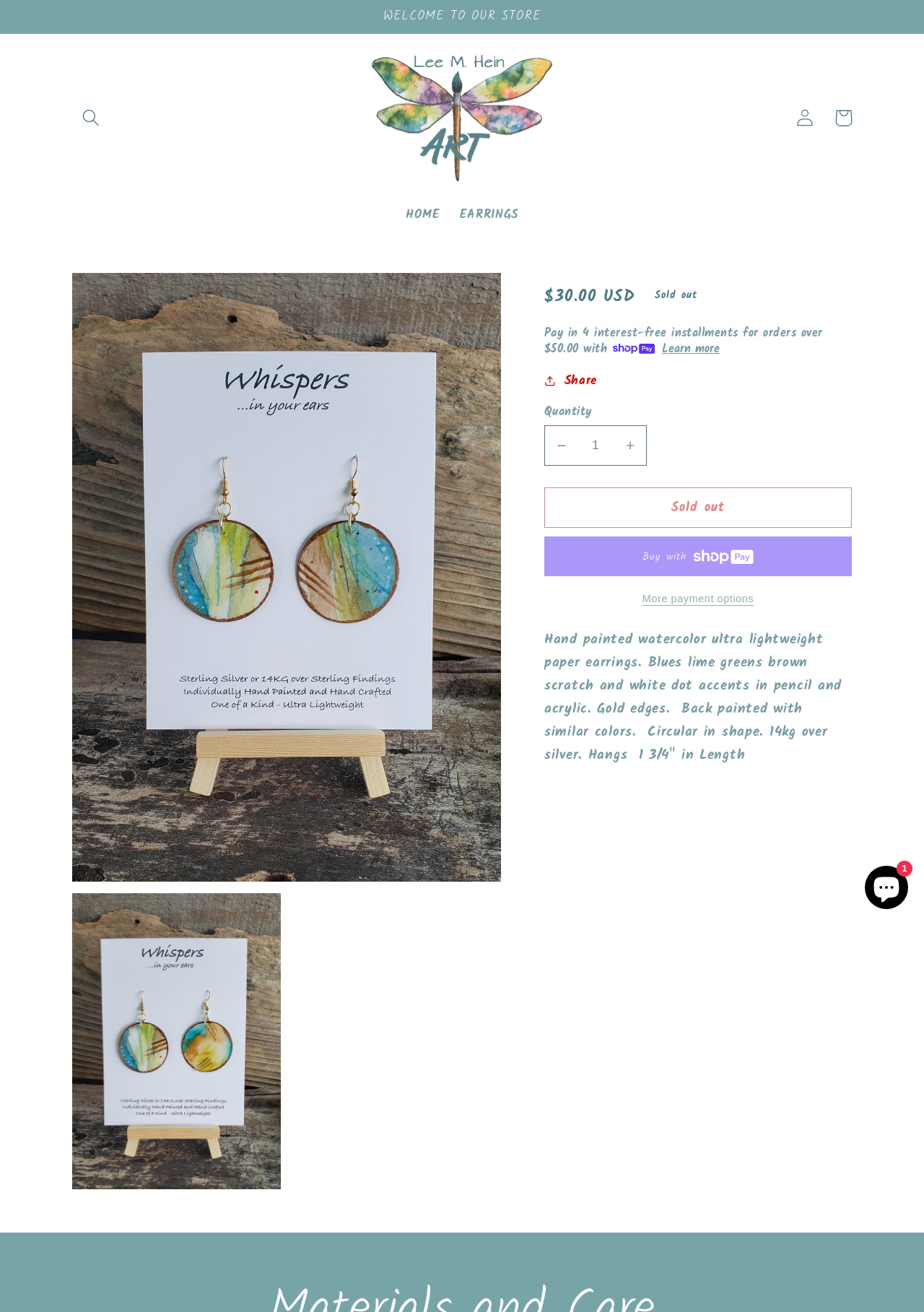Could you indicate the bounding box coordinates of the region to click in order to complete this instruction: "Search for products".

[0.078, 0.075, 0.119, 0.104]